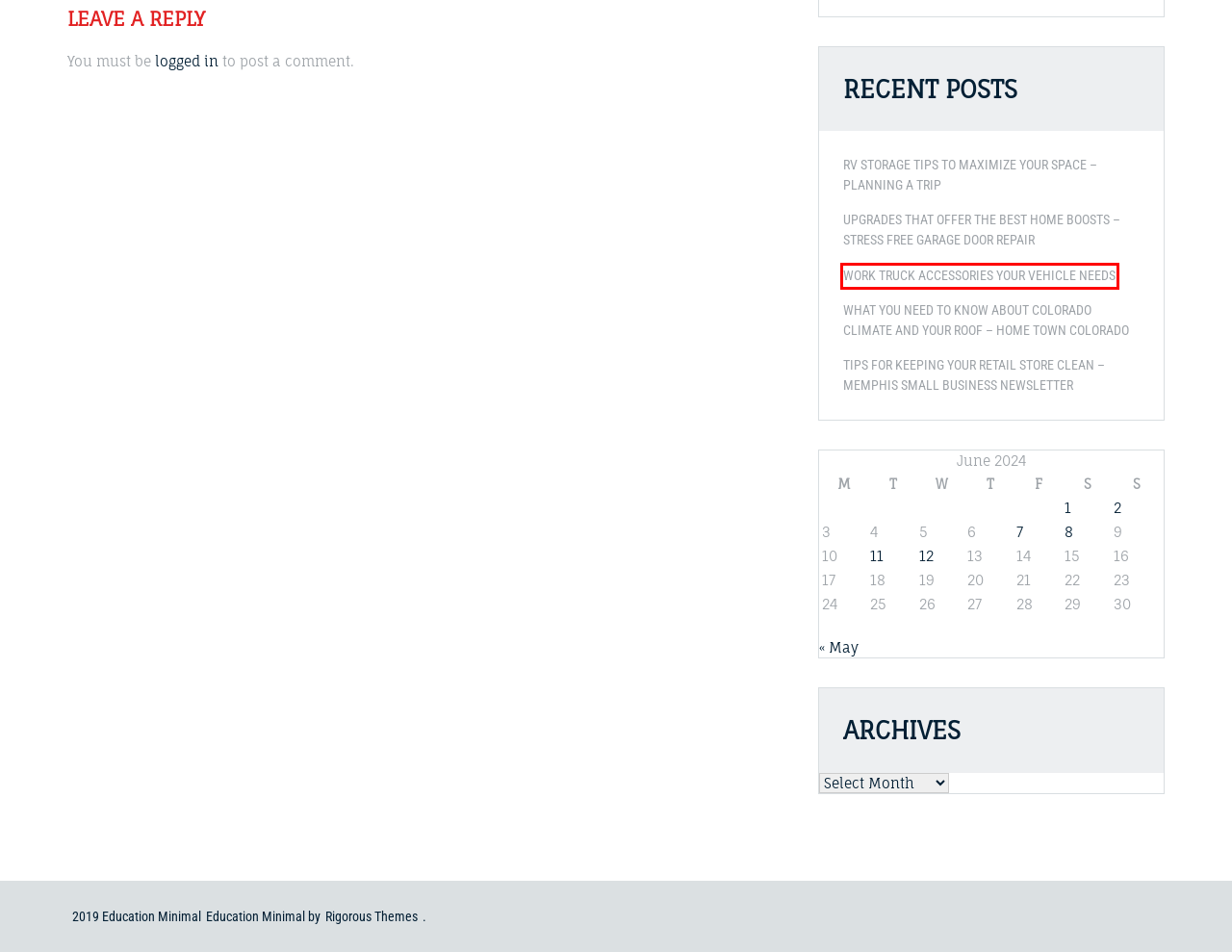Examine the webpage screenshot and identify the UI element enclosed in the red bounding box. Pick the webpage description that most accurately matches the new webpage after clicking the selected element. Here are the candidates:
A. RV Storage Tips to Maximize Your Space - Planning A Trip - Best SEO Advice
B. What You Need to Know About Colorado Climate and Your Roof - Home Town Colorado - Best SEO Advice
C. Work Truck Accessories Your Vehicle Needs - Best SEO Advice
D. Why Is Dental Care So Expensive in America? - American Dental Care - Best SEO Advice
E. Rigorous themes: Responsive and Premium WordPress Themes
F. Upgrades That Offer the Best Home Boosts - Stress Free Garage Door Repair - Best SEO Advice
G. May 2024 - Best SEO Advice
H. Tips for Keeping Your Retail Store Clean - Memphis Small Business Newsletter - Best SEO Advice

C